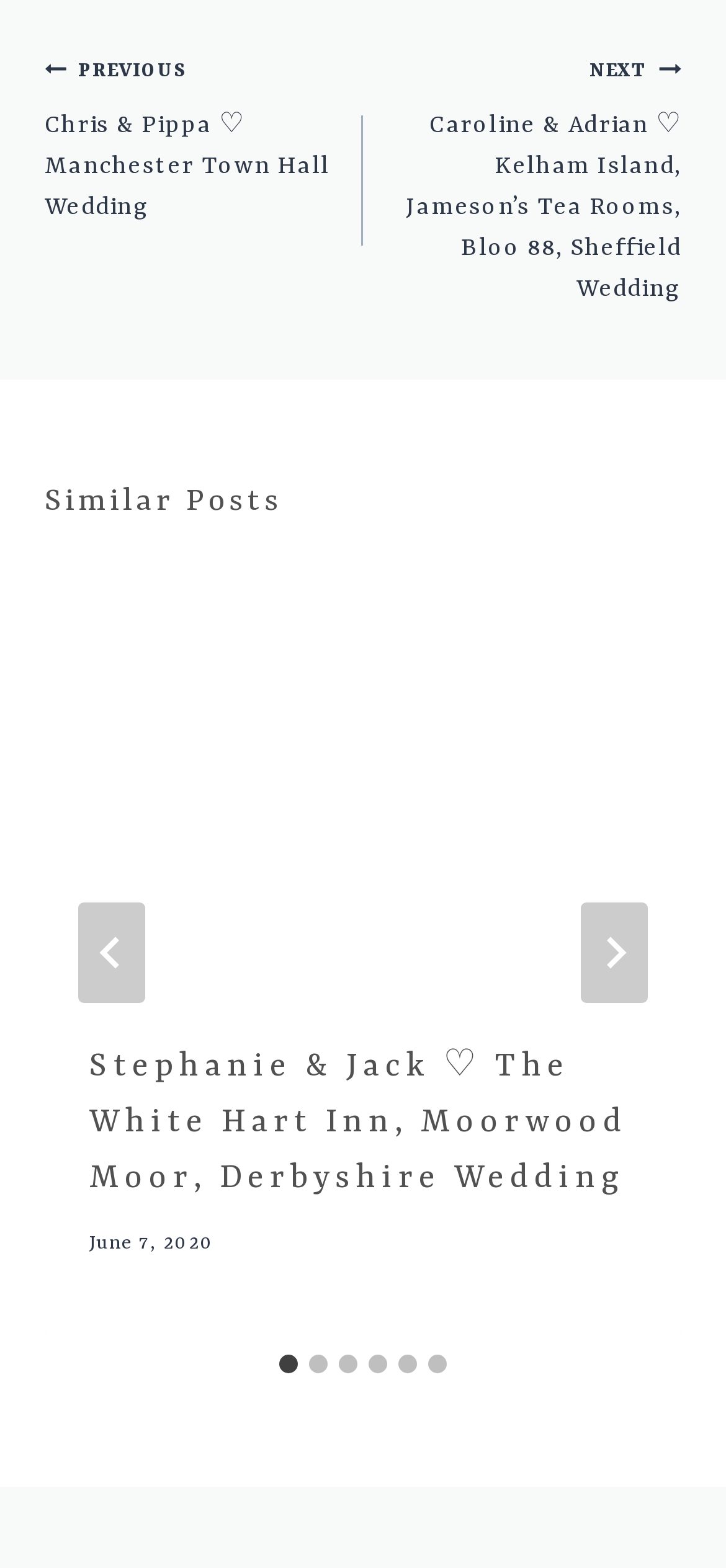Answer in one word or a short phrase: 
What is the date of the first similar post?

June 7, 2020